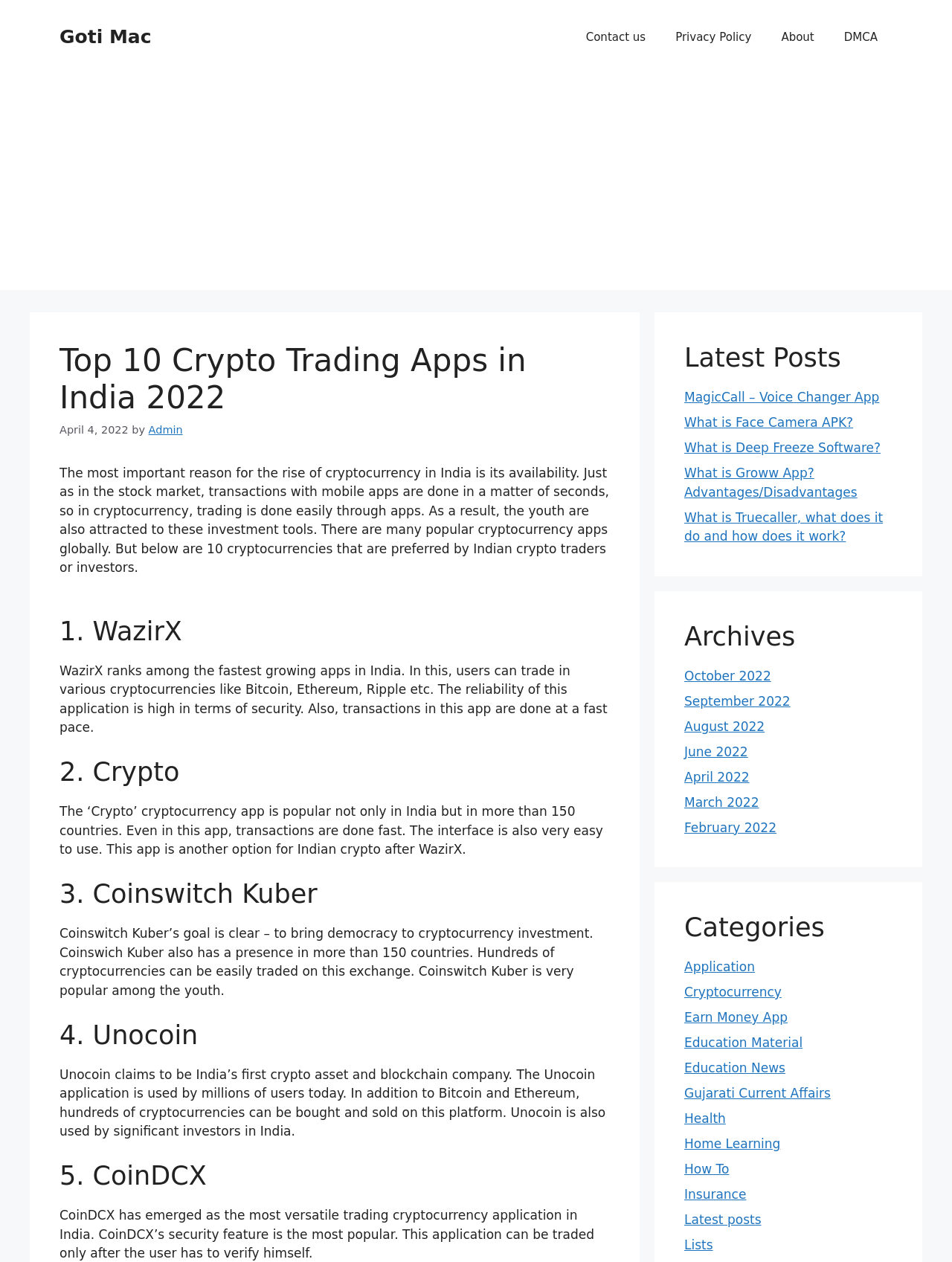Identify the bounding box coordinates of the clickable section necessary to follow the following instruction: "Click on 'Contact us'". The coordinates should be presented as four float numbers from 0 to 1, i.e., [left, top, right, bottom].

[0.6, 0.012, 0.694, 0.047]